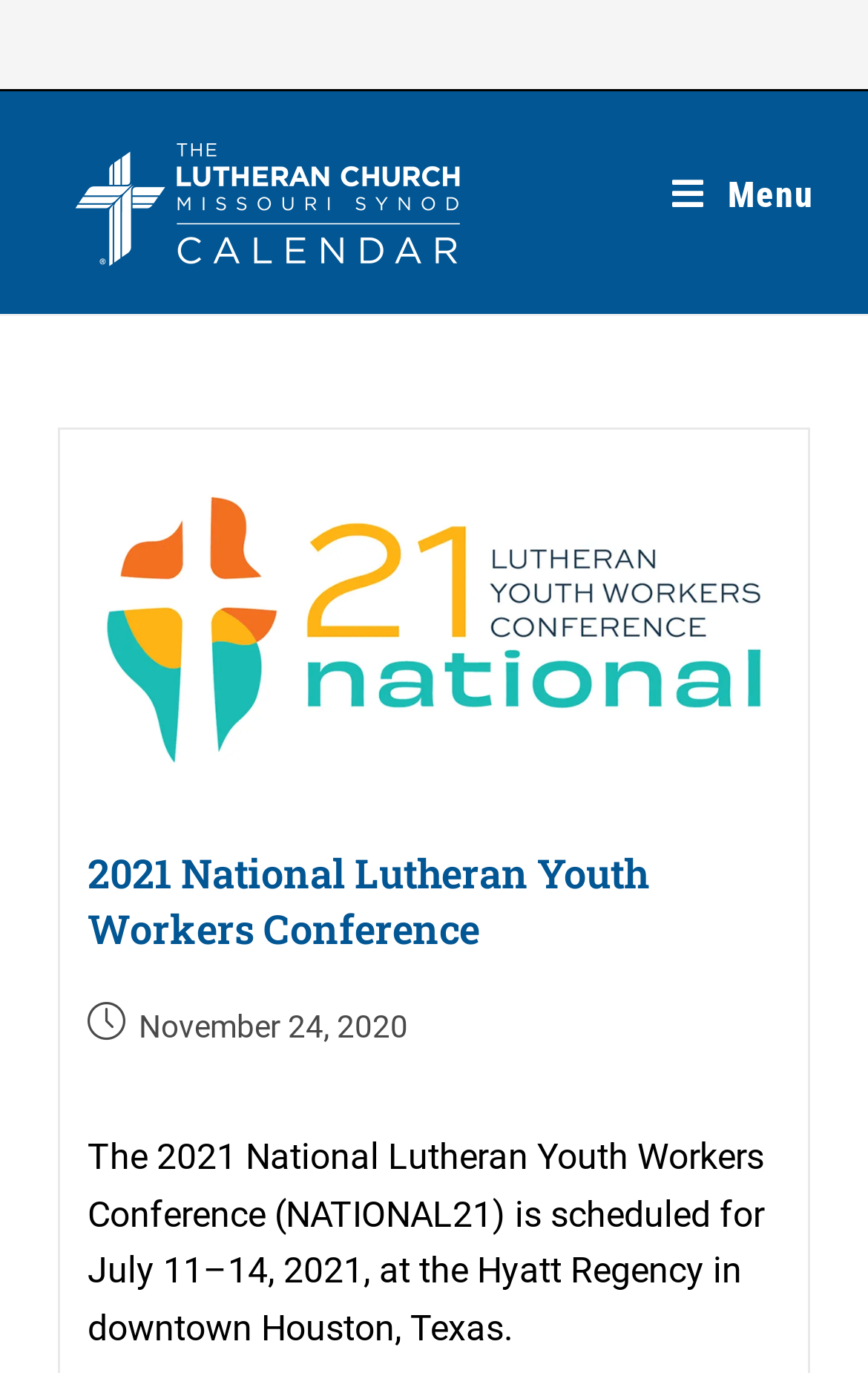Where is the conference scheduled to take place?
From the screenshot, supply a one-word or short-phrase answer.

Hyatt Regency in downtown Houston, Texas